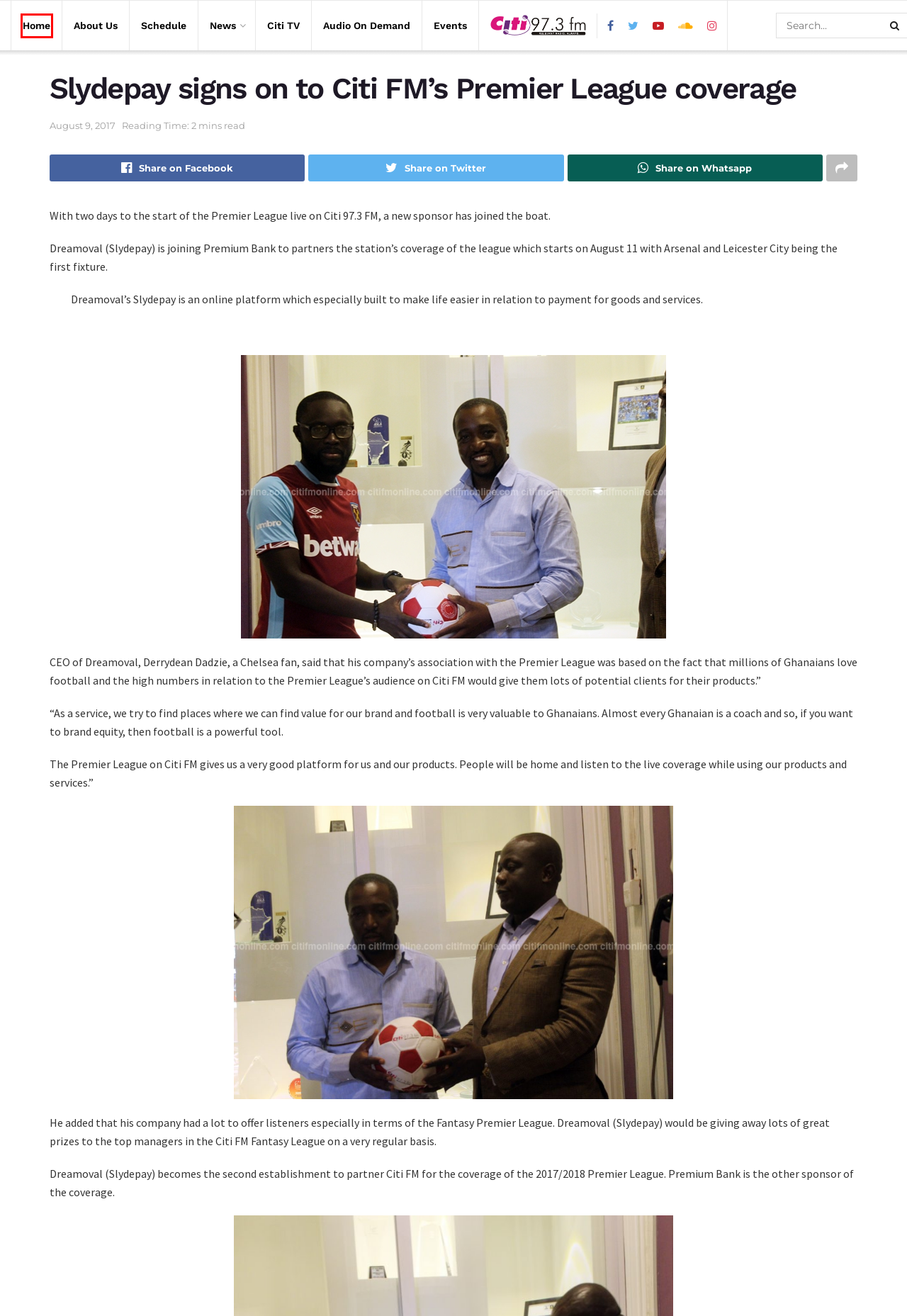Evaluate the webpage screenshot and identify the element within the red bounding box. Select the webpage description that best fits the new webpage after clicking the highlighted element. Here are the candidates:
A. Citinewsroom: Ghana News, Business, Sports, Showbiz, Facts, Opinions
B. Schedule - Citi 97.3 FM - Relevant Radio. Always
C. Citi TV – It's Your World
D. Audio on Demand - Citi 97.3 FM - Relevant Radio. Always
E. EPL Archives - Citi 97.3 FM - Relevant Radio. Always
F. Home - Citi 97.3 FM - Relevant Radio. Always
G. About Citi FM - Citi 97.3 FM - Relevant Radio. Always
H. Events - Citi 97.3 FM - Relevant Radio. Always

F